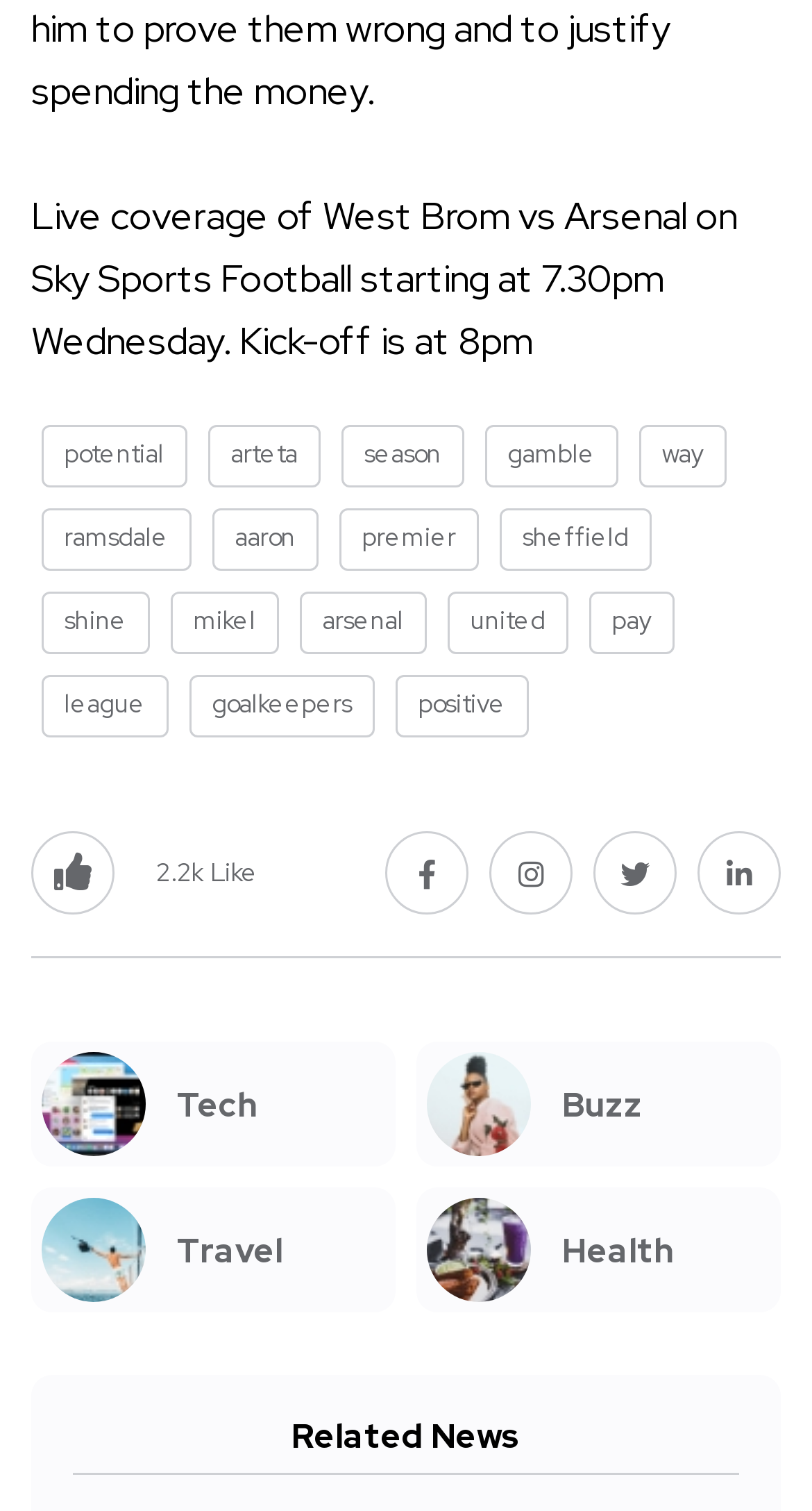Locate the bounding box coordinates of the element's region that should be clicked to carry out the following instruction: "Explore the Tech section". The coordinates need to be four float numbers between 0 and 1, i.e., [left, top, right, bottom].

[0.038, 0.69, 0.487, 0.773]